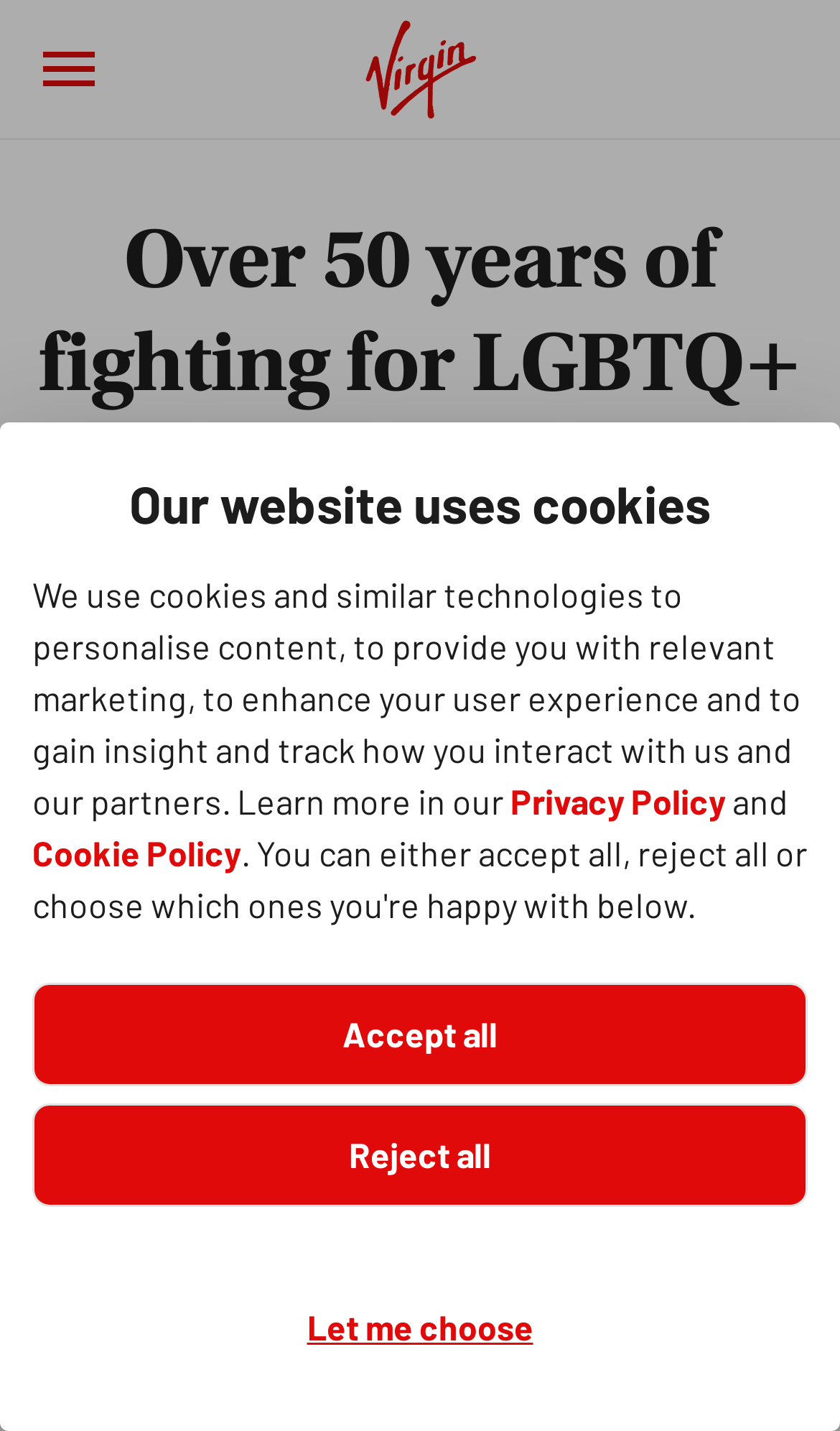Detail the webpage's structure and highlights in your description.

The webpage appears to be an article or blog post from Virgin, with a focus on LGBTQ+ equality. At the top left of the page, there is a small image, likely a logo. Next to it, there is a link with an accompanying image. The main heading, "Over 50 years of fighting for LGBTQ+ equality", is prominently displayed in the top center of the page.

Below the heading, there is a large image that takes up most of the width of the page, featuring a young Richard Branson holding a tape recorder for an interview with James Baldwin. A caption, "Image from Virgin.com", is placed below the image. 

On the bottom left of the page, there are two smaller images, one of Virgin Galactic and another of Richard Branson's signature. Next to the signature image, there is a link to Richard Branson's name, along with the publication date, "15 June 2022".

In the bottom center of the page, there is a notice about the website's use of cookies, with a brief description of how they are used. Below this notice, there are links to the Privacy Policy and Cookie Policy, as well as three buttons to manage cookie preferences: "Accept all", "Reject all", and "Let me choose".